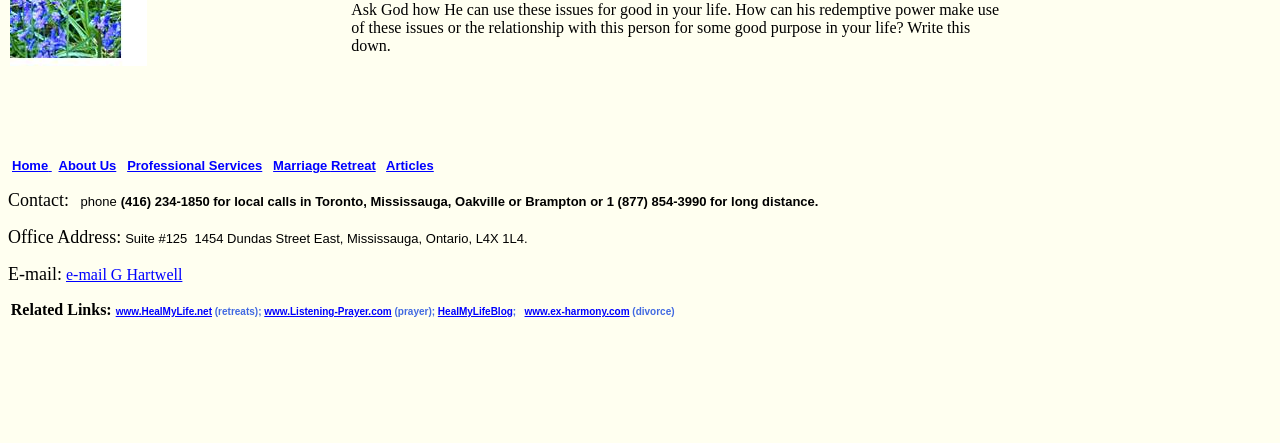Please examine the image and answer the question with a detailed explanation:
What type of services does the website offer?

I found the type of services by looking at the navigation menu of the webpage, where it lists 'Professional Services' as one of the options, along with 'About Us', 'Marriage', 'Retreat', and 'Articles'.